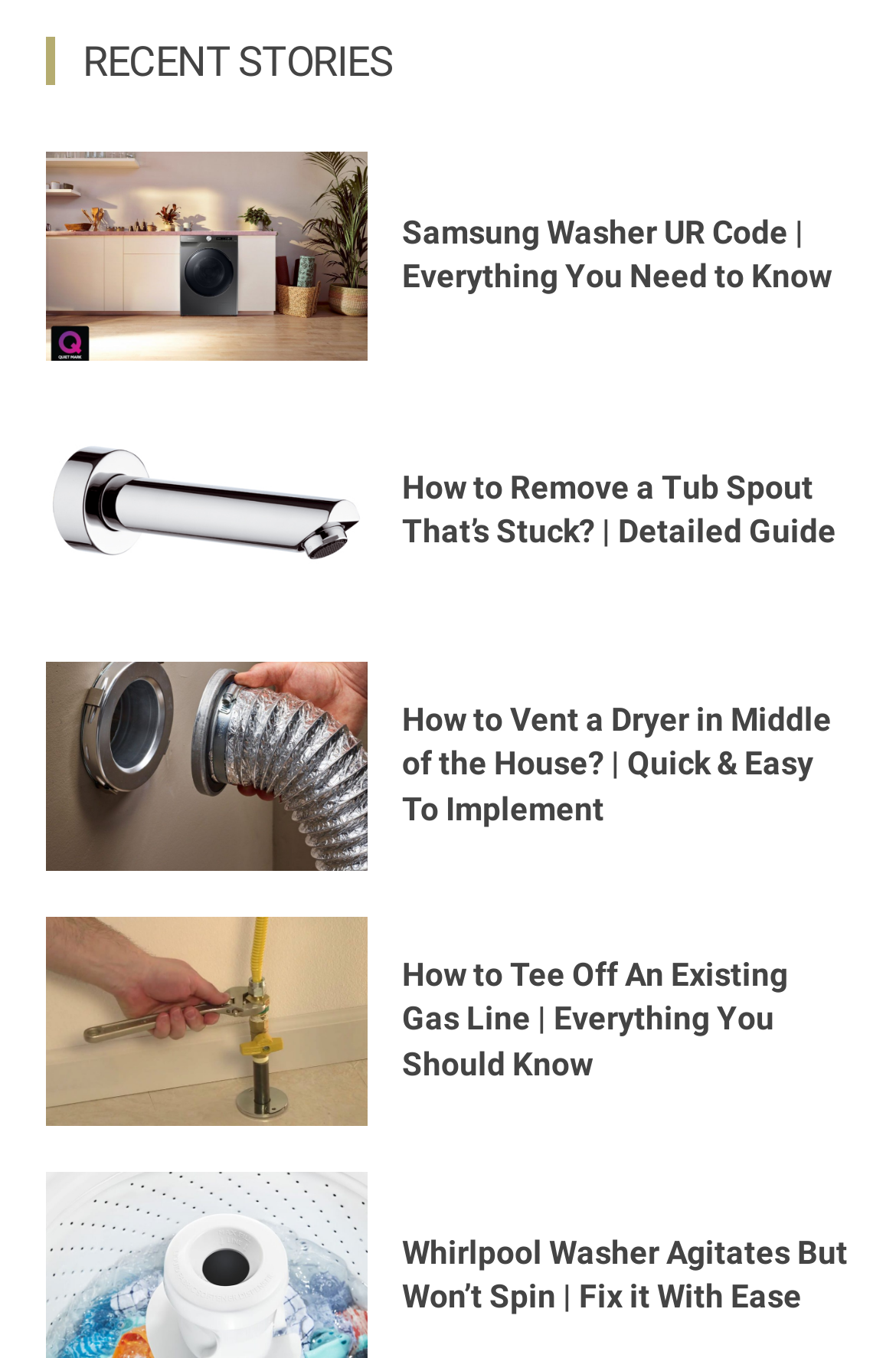Respond concisely with one word or phrase to the following query:
What is the category of the stories on this webpage?

Recent stories